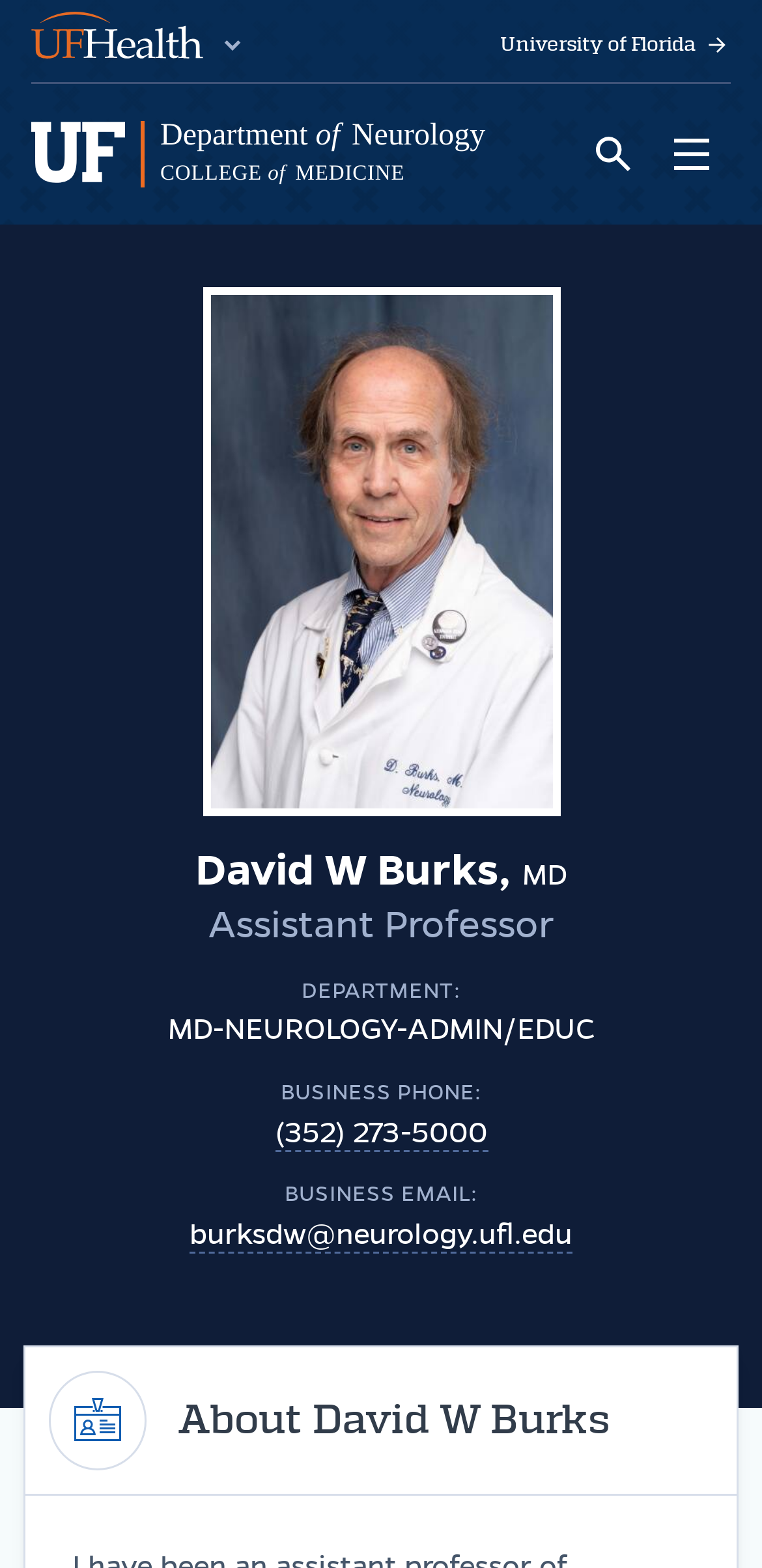What is the department of the professor?
Give a comprehensive and detailed explanation for the question.

I found the answer by looking at the link element that says 'Department of Neurology COLLEGE of MEDICINE' which suggests that the professor is part of the Department of Neurology.